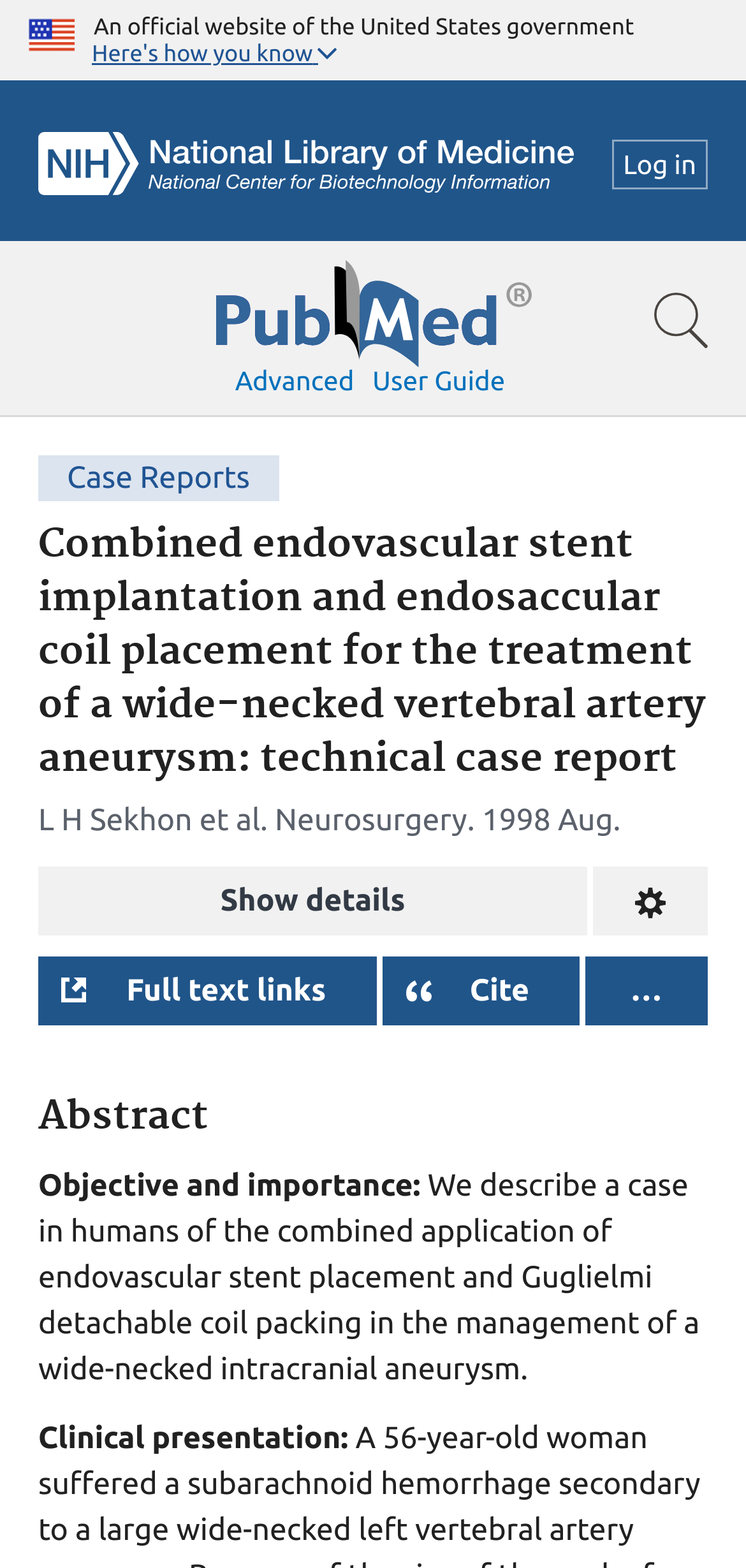Provide an in-depth caption for the webpage.

This webpage appears to be a technical case report on a medical topic, specifically the treatment of a wide-necked vertebral artery aneurysm. At the top of the page, there is a header section with an image of the U.S. flag, a text stating "An official website of the United States government", and a button labeled "Here's how you know". 

Below this header section, there is a navigation bar with links to "NCBI Logo", "Log in", and a search bar. The search bar has a PubMed logo and a link to "Show search bar". There are also links to "Advanced" and "User guide" on this navigation bar.

The main content of the page is divided into sections. The first section has a heading "Case Reports" and displays the title of the case report, "Combined endovascular stent implantation and endosaccular coil placement for the treatment of a wide-necked vertebral artery aneurysm: technical case report". Below this title, there is information about the authors, including "L H Sekhon et al.", and the publication details, such as the journal "Neurosurgery" and the publication date "1998 Aug".

There are several buttons in this section, including "Show details", "Change format", "Full text links", and "Open dialog with citation text in different styles". The latter button has a text "Cite" next to it.

The next section is labeled "Abstract" and contains a summary of the case report. The abstract is divided into two parts: "Objective and importance" and "Clinical presentation". The "Objective and importance" section describes the purpose of the case report, while the "Clinical presentation" section provides more details about the case.